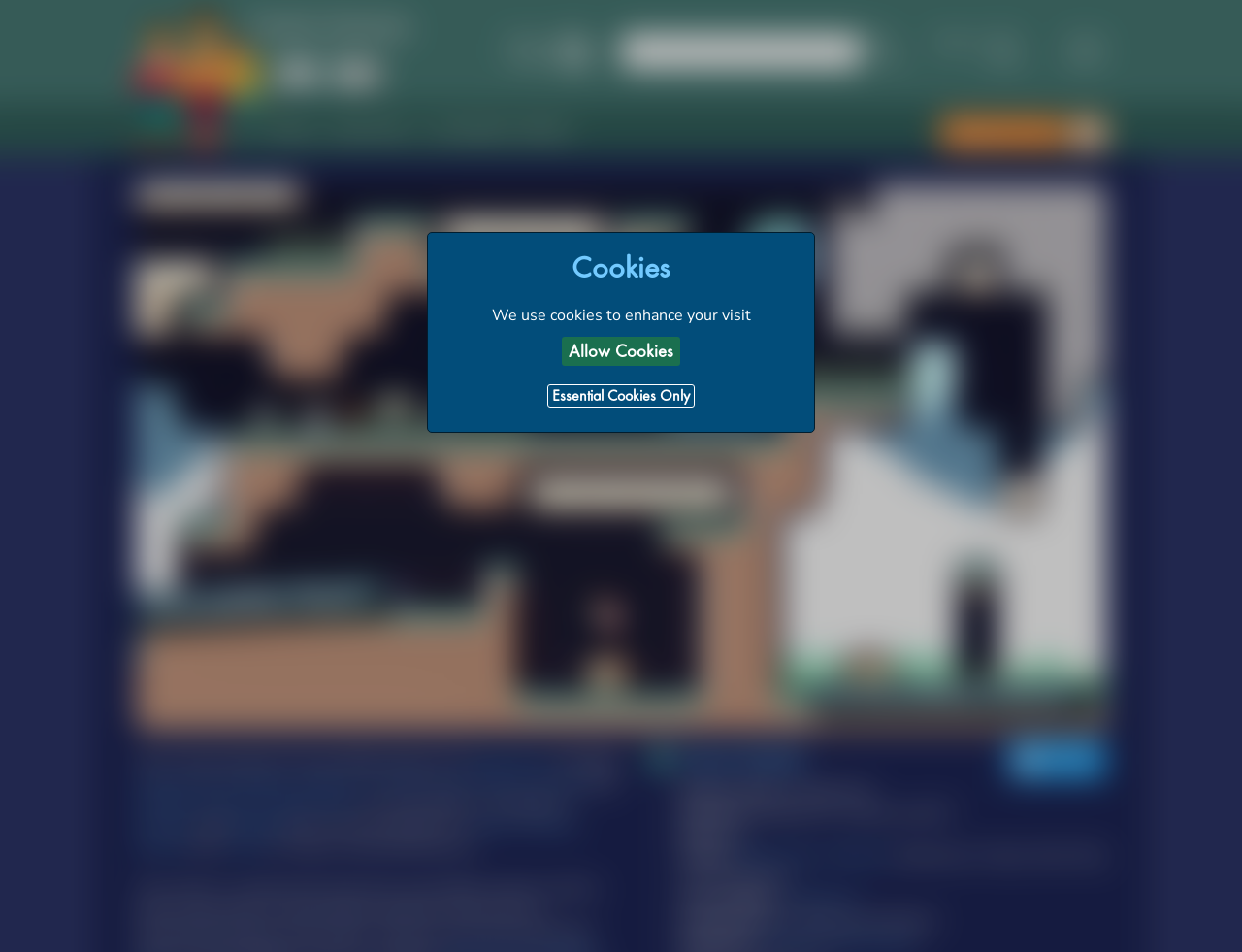Answer with a single word or phrase: 
What is the release date of the game?

04/06/2019